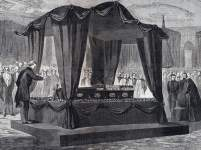What is the purpose of the catafalque?
Answer with a single word or phrase by referring to the visual content.

Platform for the coffin